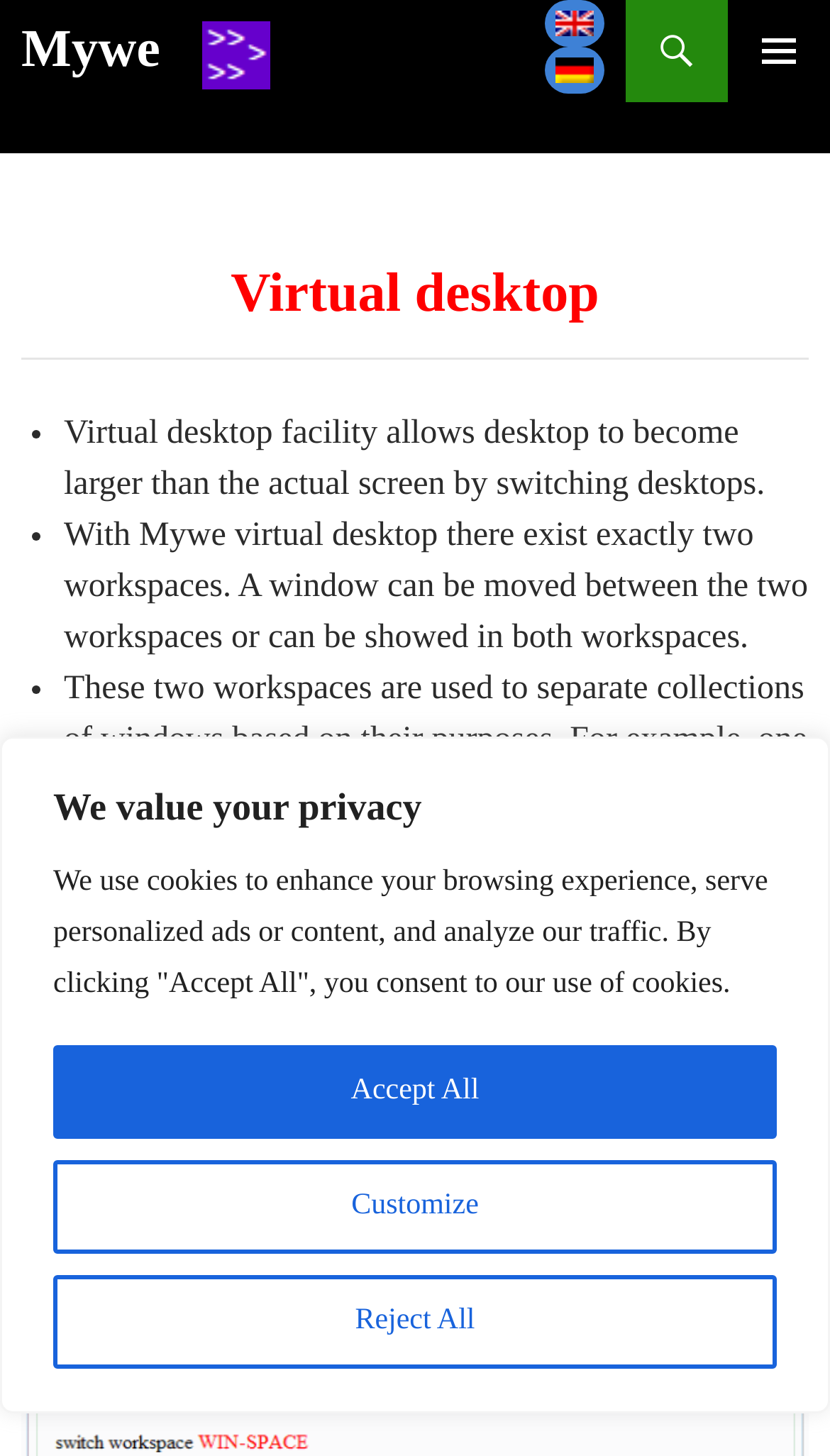What is the benefit of using virtual desktop facility?
Using the visual information, answer the question in a single word or phrase.

Desktop becomes larger than screen